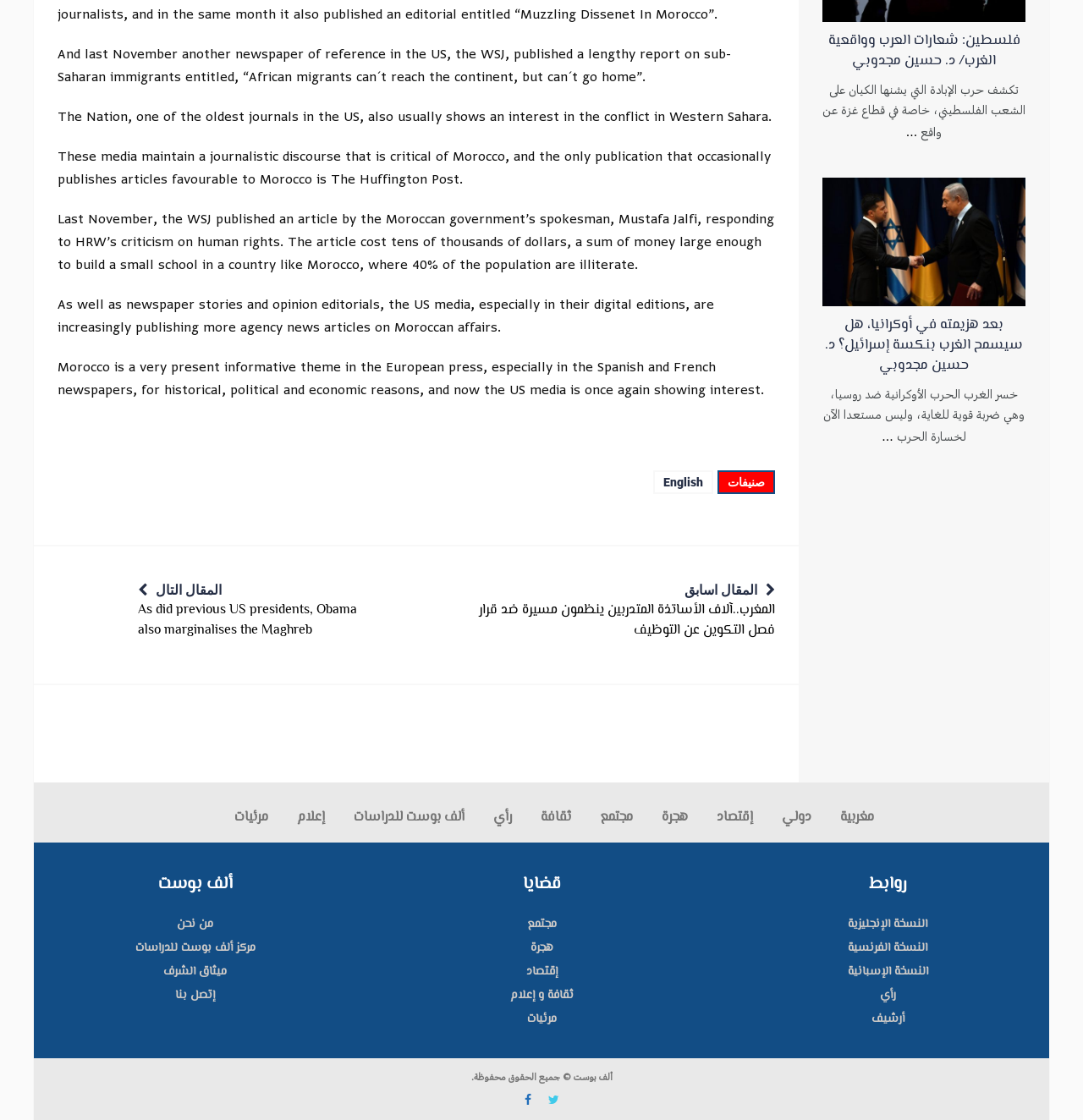Given the element description "ألف بوست للدراسات", identify the bounding box of the corresponding UI element.

[0.327, 0.72, 0.429, 0.739]